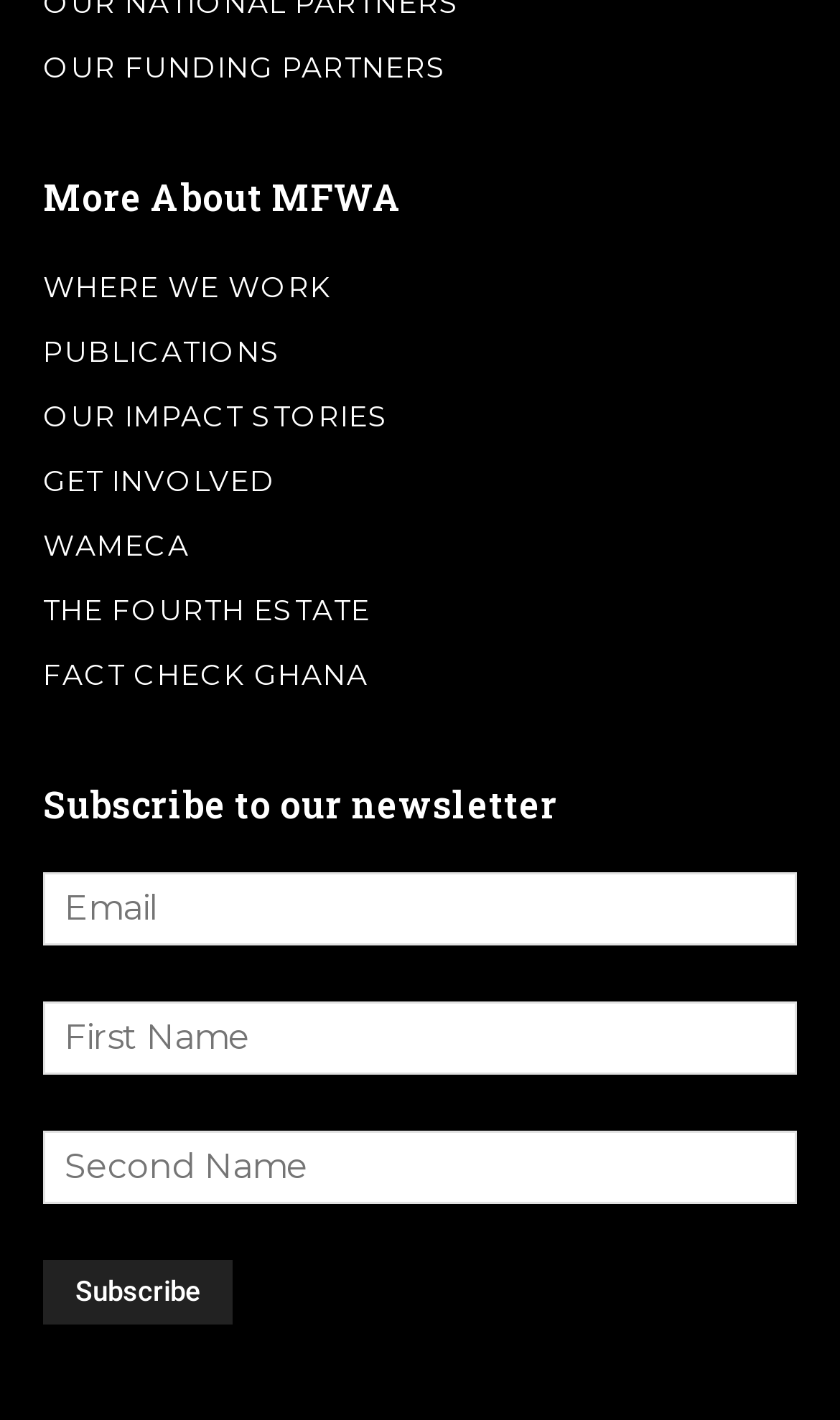Please locate the bounding box coordinates of the element that should be clicked to achieve the given instruction: "Click on OUR FUNDING PARTNERS".

[0.051, 0.024, 0.949, 0.069]